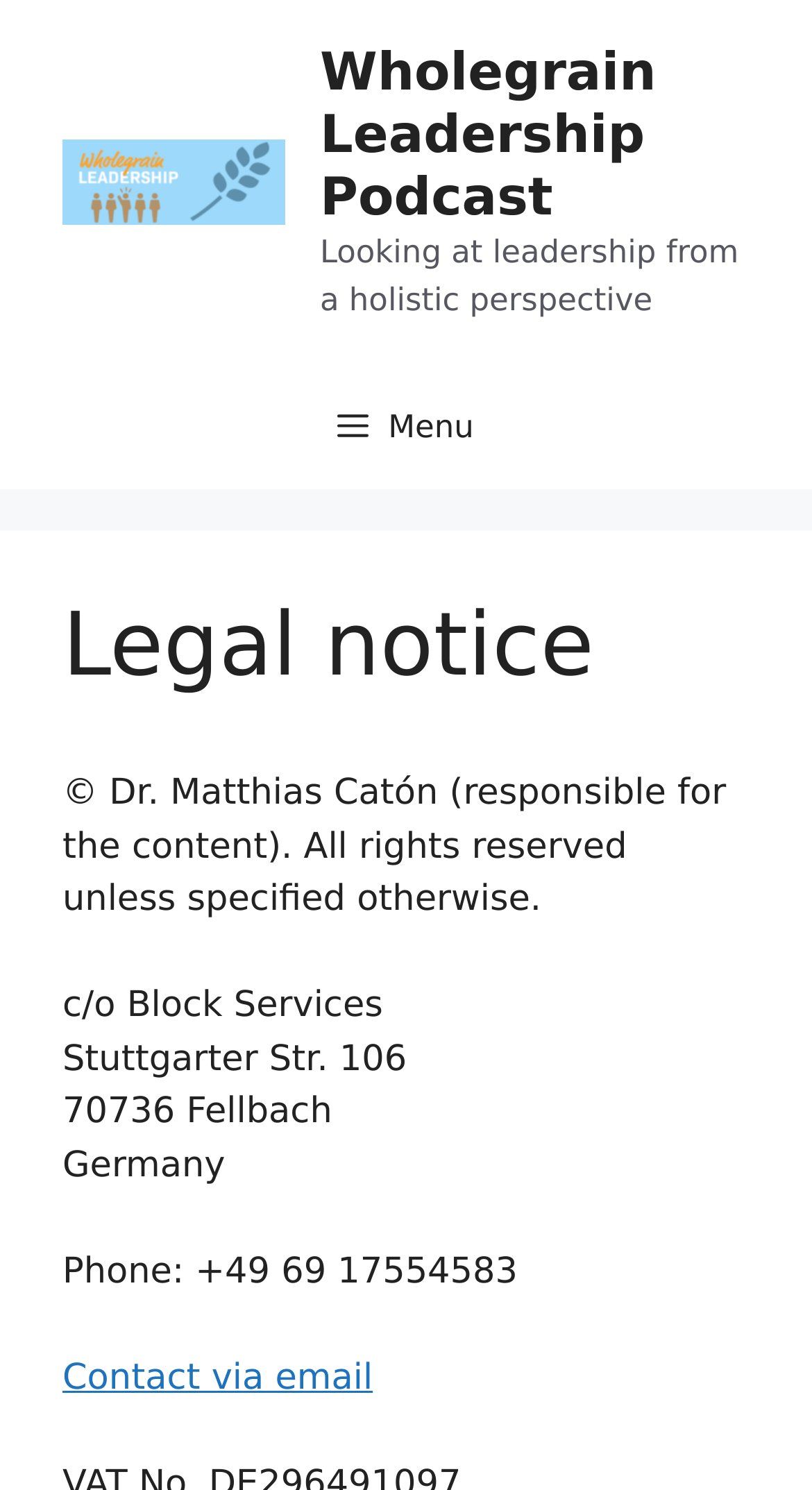Using the description: "Learn more", determine the UI element's bounding box coordinates. Ensure the coordinates are in the format of four float numbers between 0 and 1, i.e., [left, top, right, bottom].

None